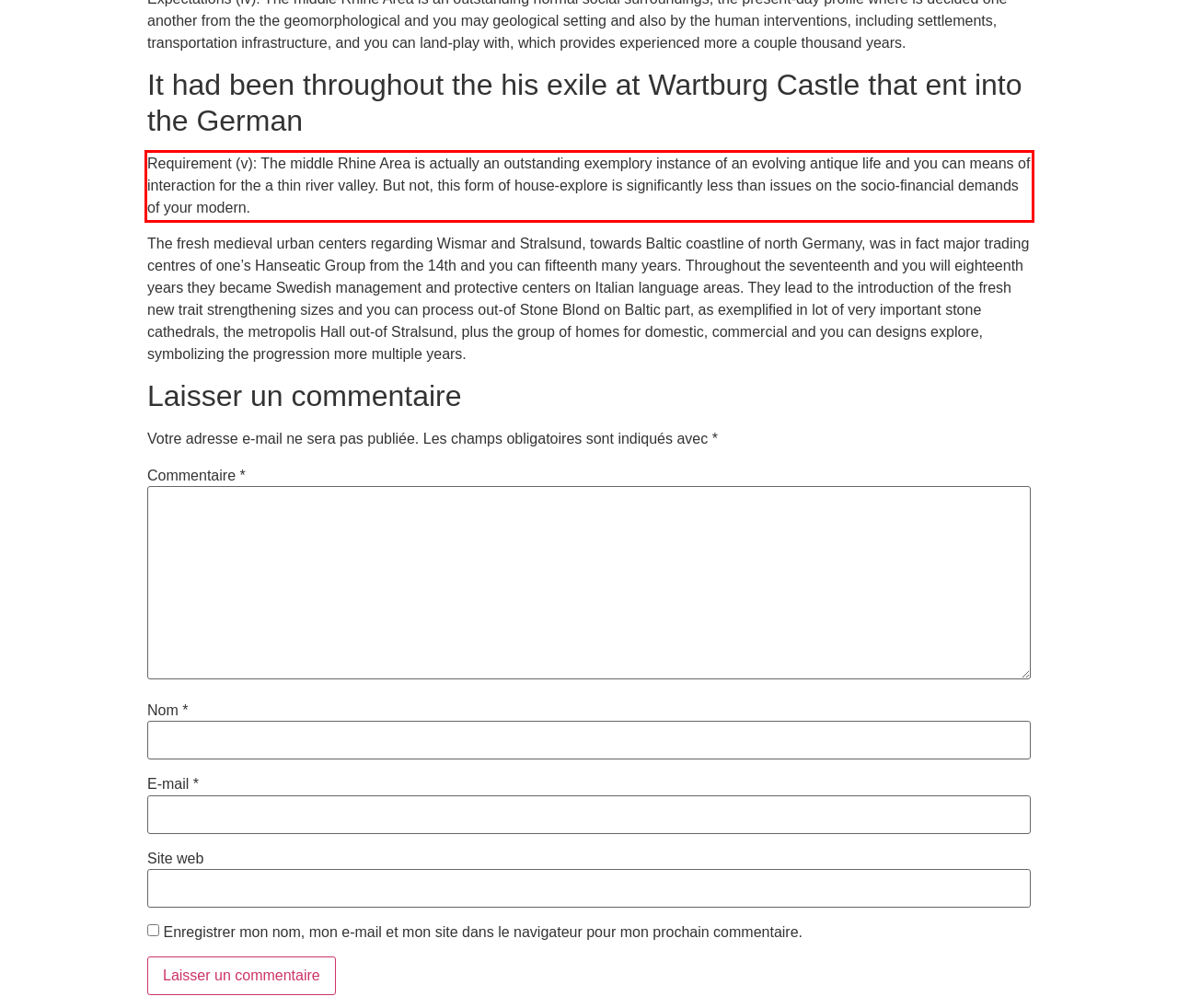You have a screenshot of a webpage with a red bounding box. Identify and extract the text content located inside the red bounding box.

Requirement (v): The middle Rhine Area is actually an outstanding exemplory instance of an evolving antique life and you can means of interaction for the a thin river valley. But not, this form of house-explore is significantly less than issues on the socio-financial demands of your modern.